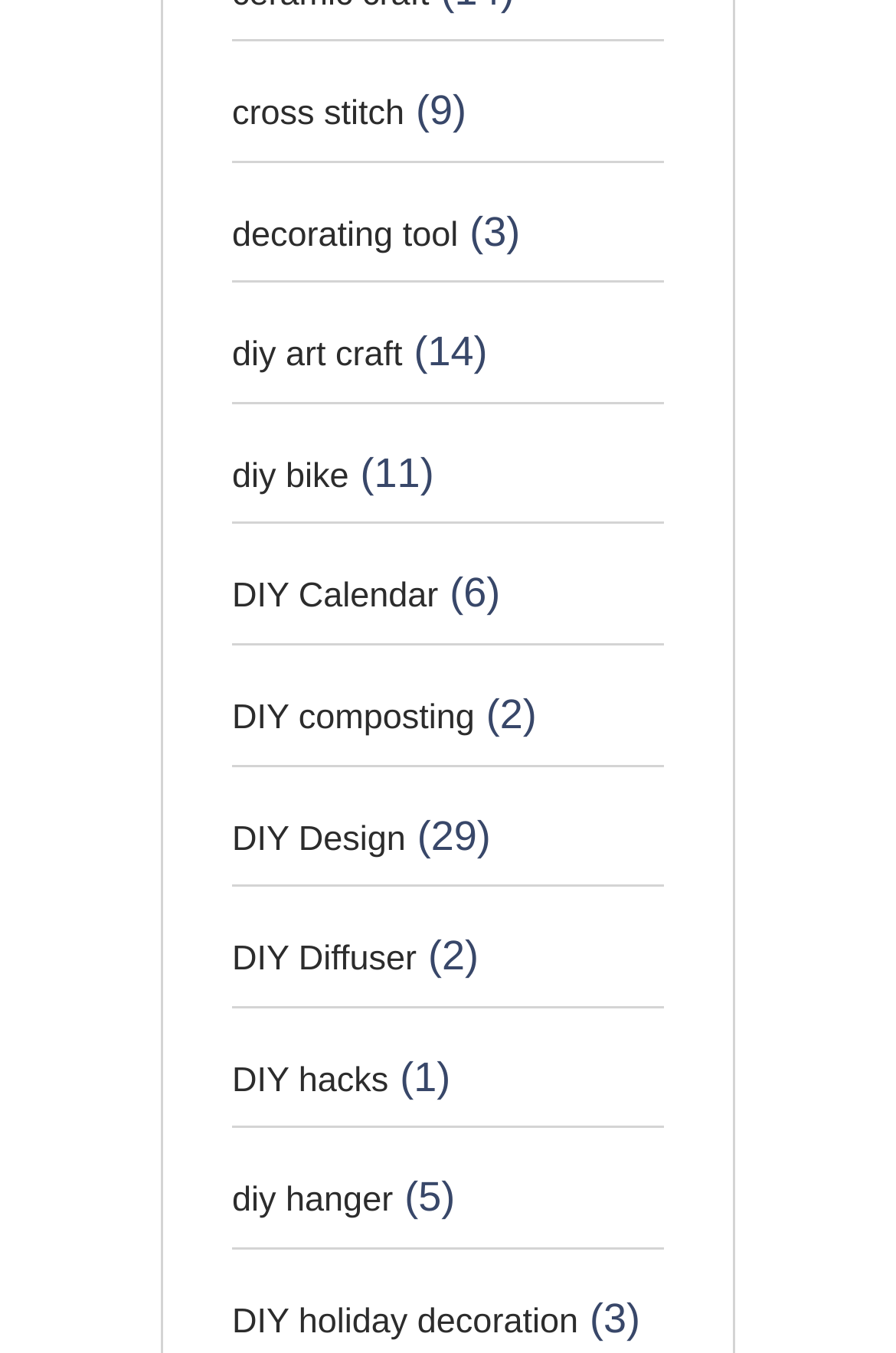What is the first DIY topic listed?
Please look at the screenshot and answer in one word or a short phrase.

cross stitch